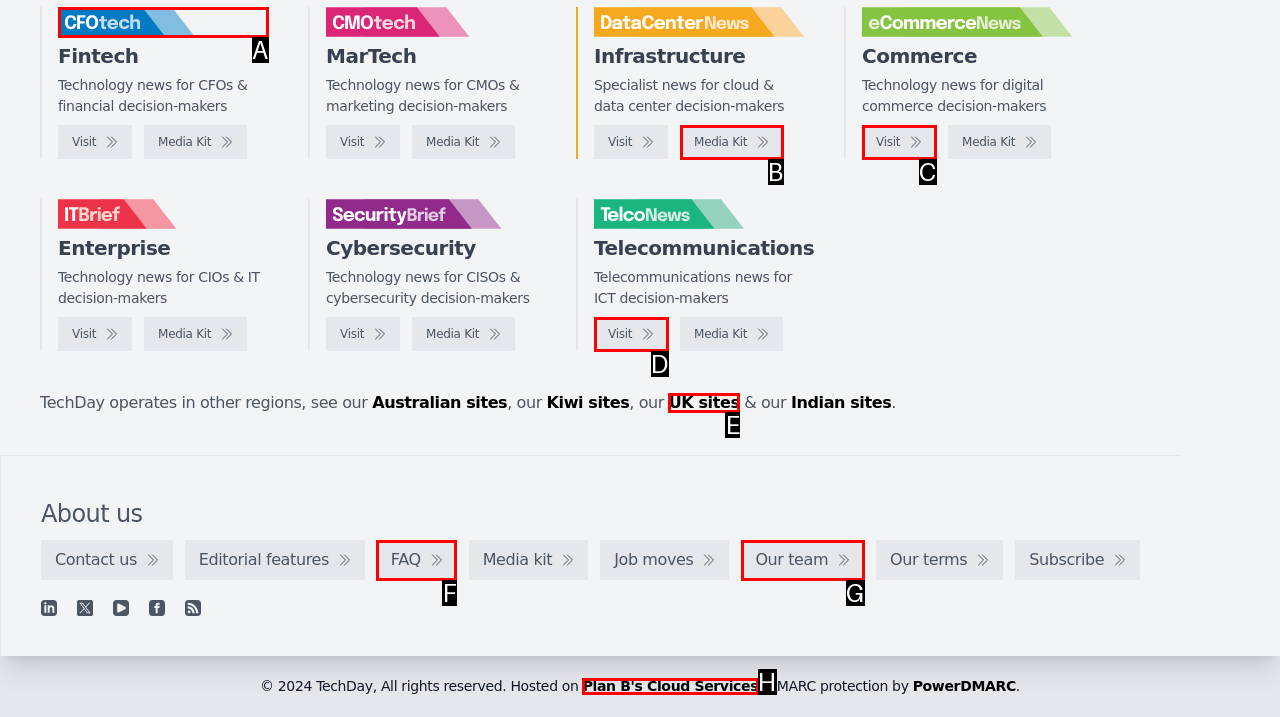Given the description: Plan B's Cloud Services, determine the corresponding lettered UI element.
Answer with the letter of the selected option.

H